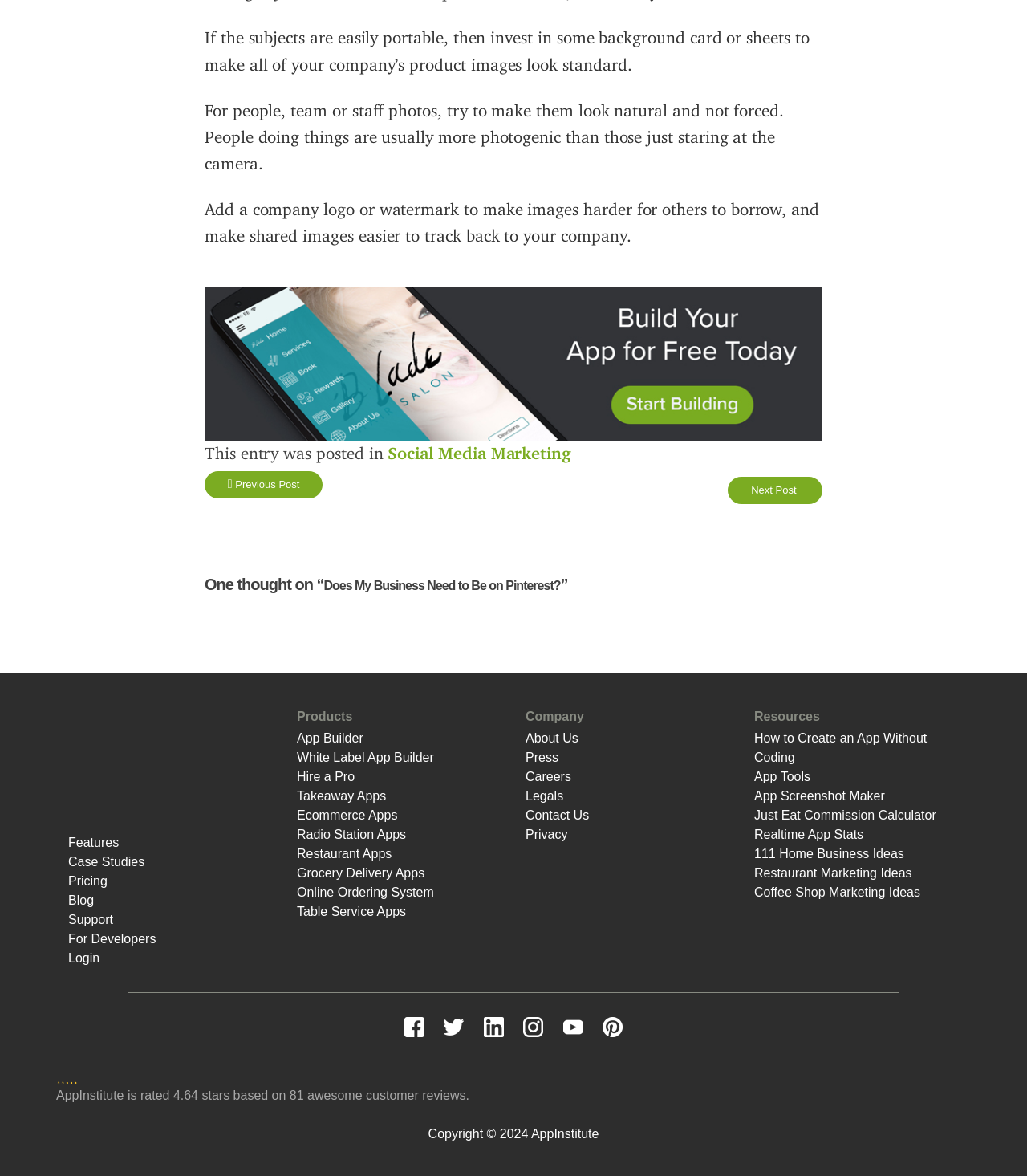Determine the bounding box coordinates of the clickable element to complete this instruction: "Click on SHUTDOWN_SOON". Provide the coordinates in the format of four float numbers between 0 and 1, [left, top, right, bottom].

None